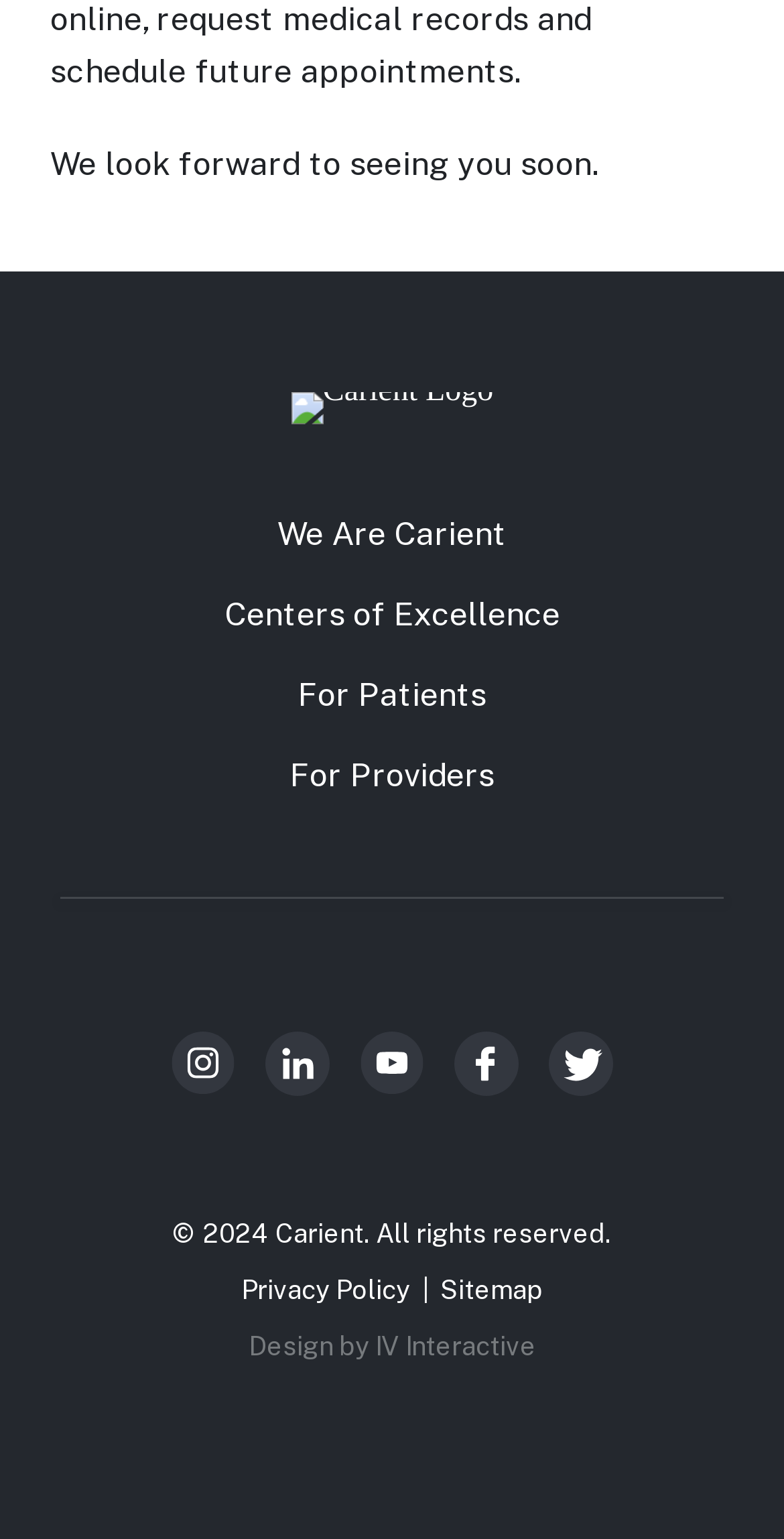What is the copyright year?
Please provide a single word or phrase as your answer based on the image.

2024